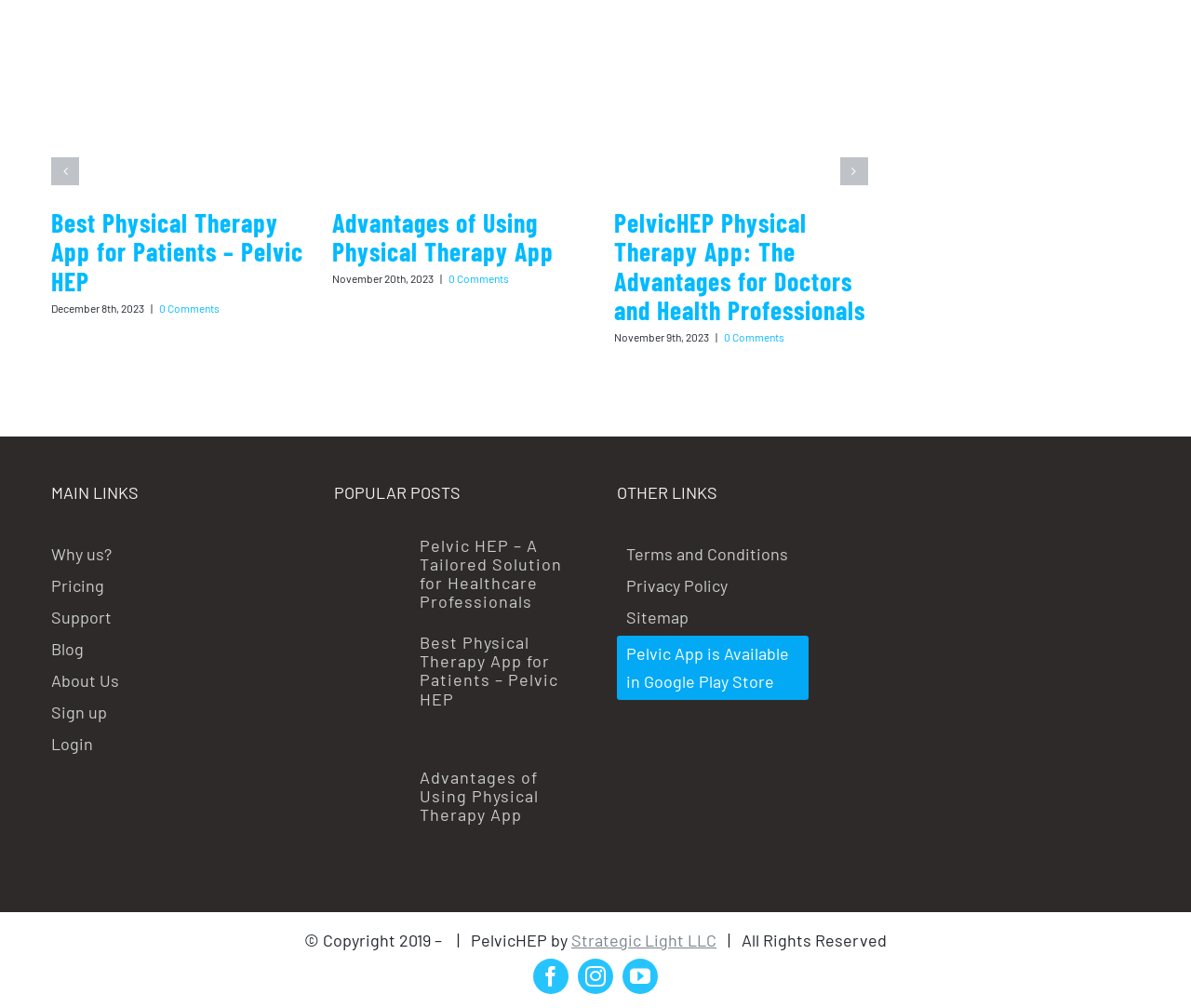Given the content of the image, can you provide a detailed answer to the question?
What is the name of the physical therapy app?

The name of the physical therapy app can be found in the headings and links on the webpage, such as 'Best Physical Therapy App for Patients – Pelvic HEP' and 'PelvicHEP Physical Therapy App: The Advantages for Doctors and Health Professionals'.